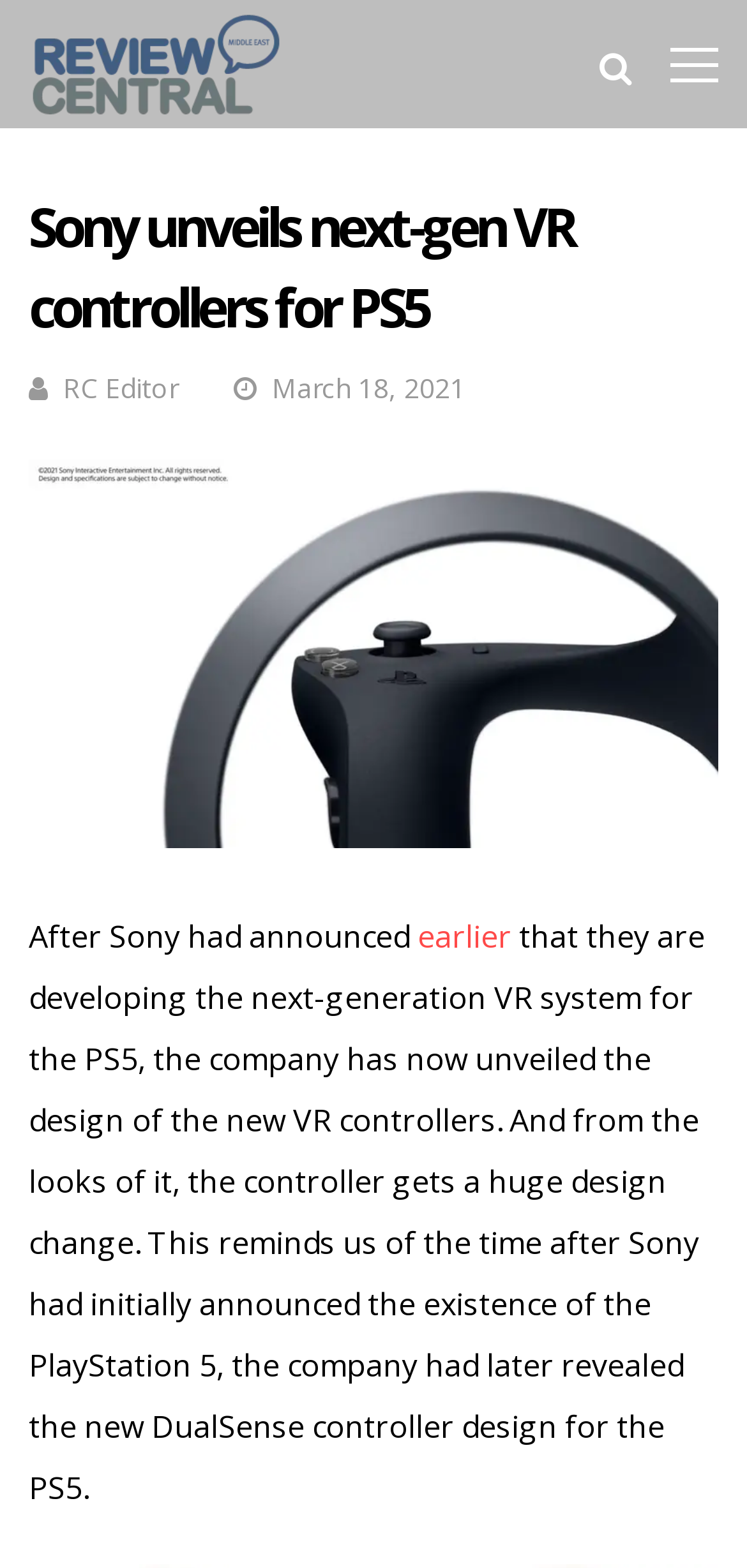Provide your answer in one word or a succinct phrase for the question: 
What is the date of the article?

March 18, 2021